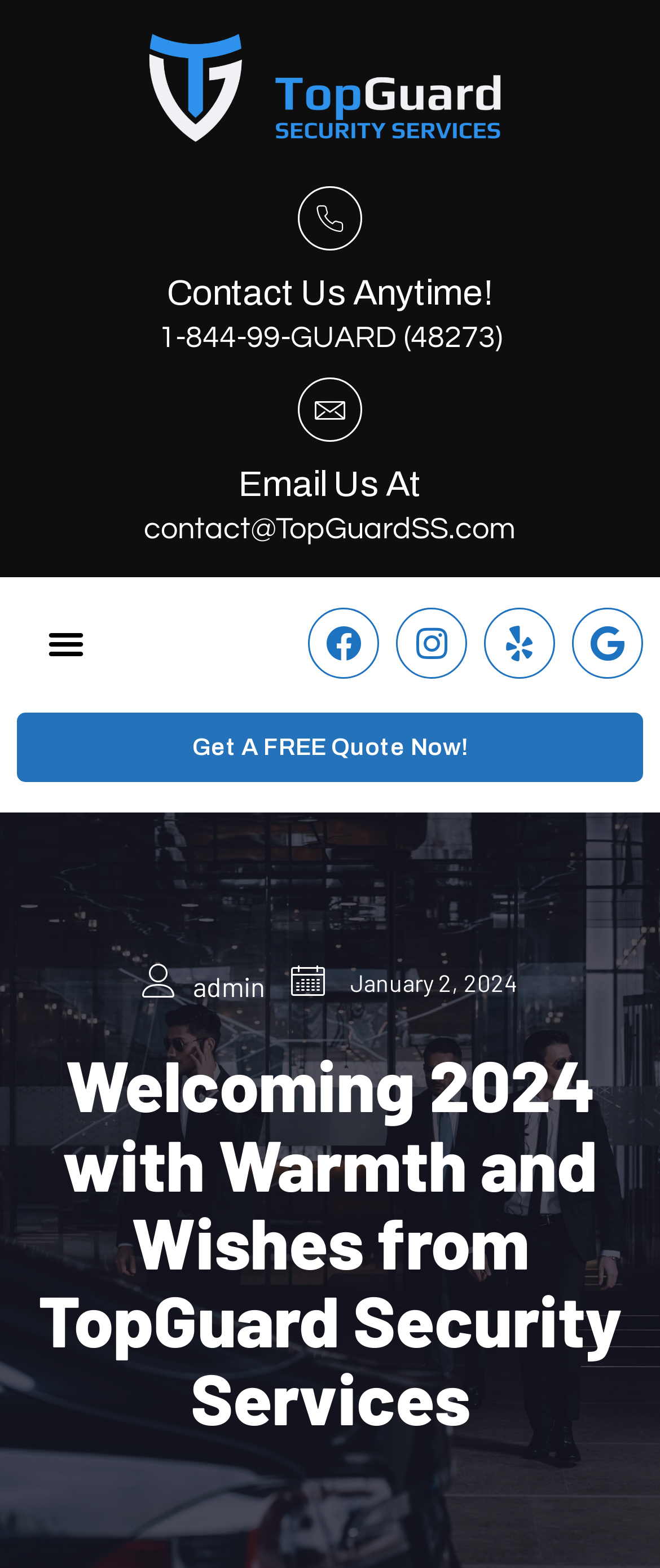Reply to the question below using a single word or brief phrase:
What is the call-to-action button on the webpage?

Get A FREE Quote Now!